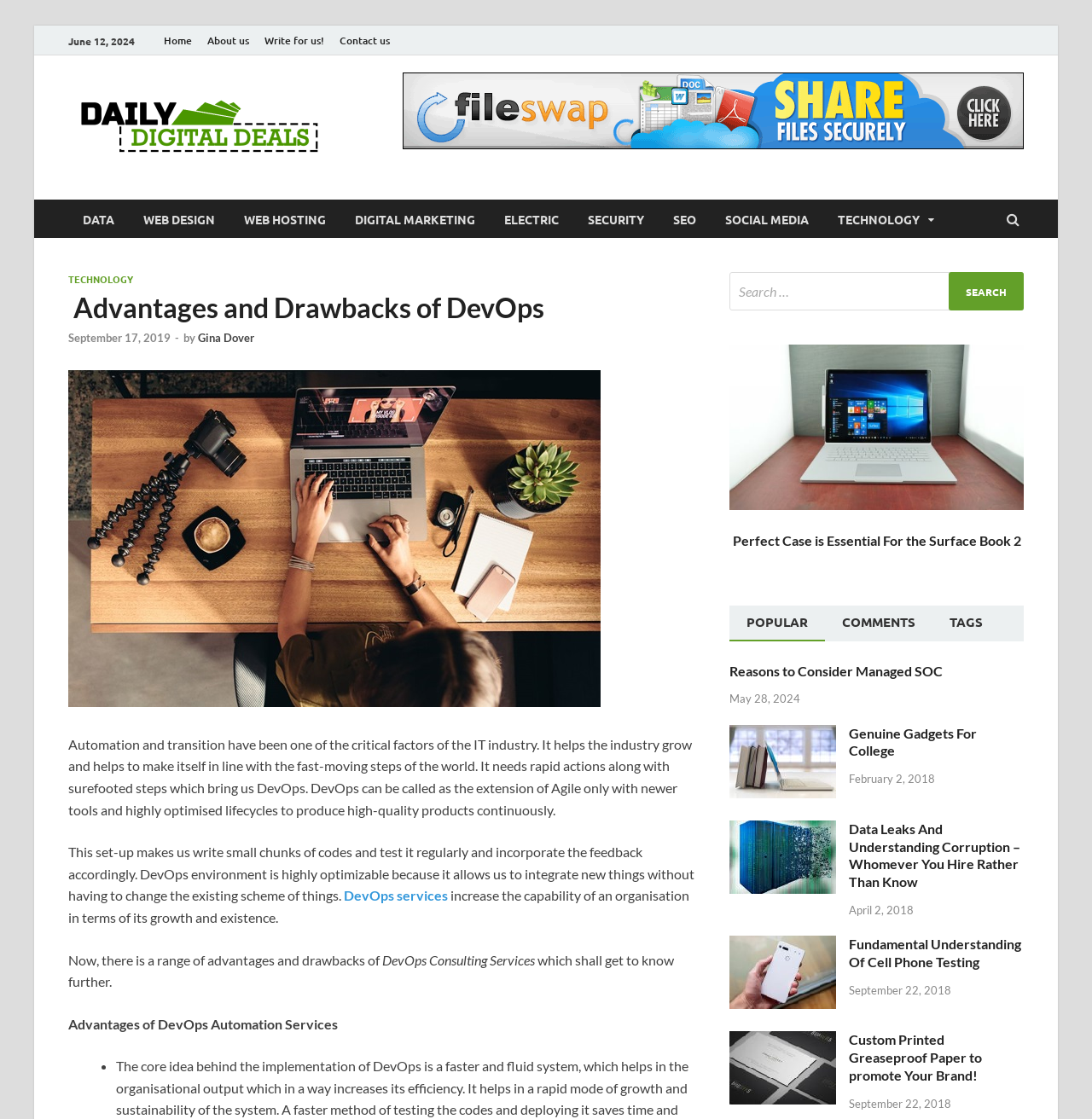Find and extract the text of the primary heading on the webpage.

 Advantages and Drawbacks of DevOps